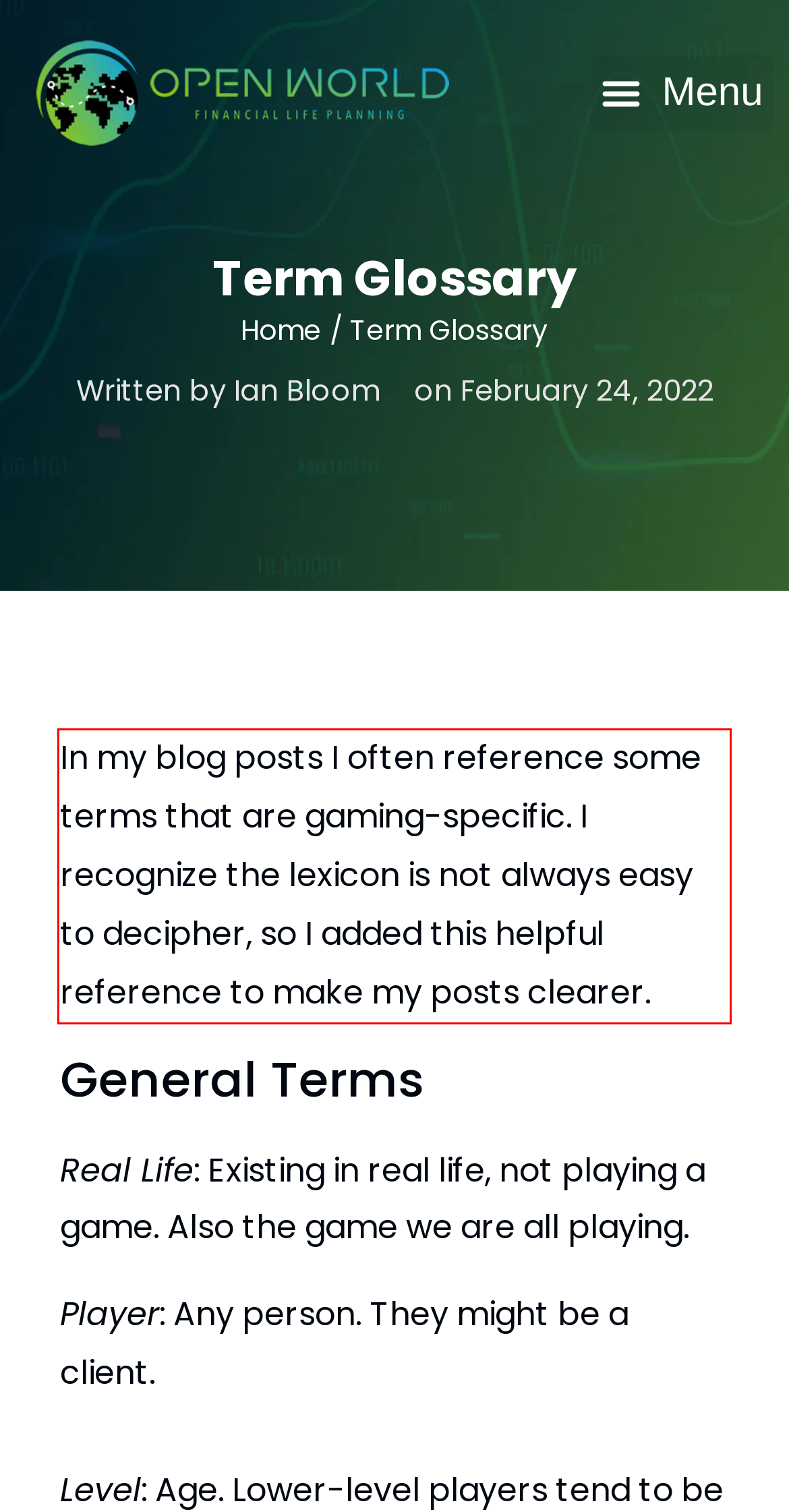Given a screenshot of a webpage with a red bounding box, extract the text content from the UI element inside the red bounding box.

In my blog posts I often reference some terms that are gaming-specific. I recognize the lexicon is not always easy to decipher, so I added this helpful reference to make my posts clearer.